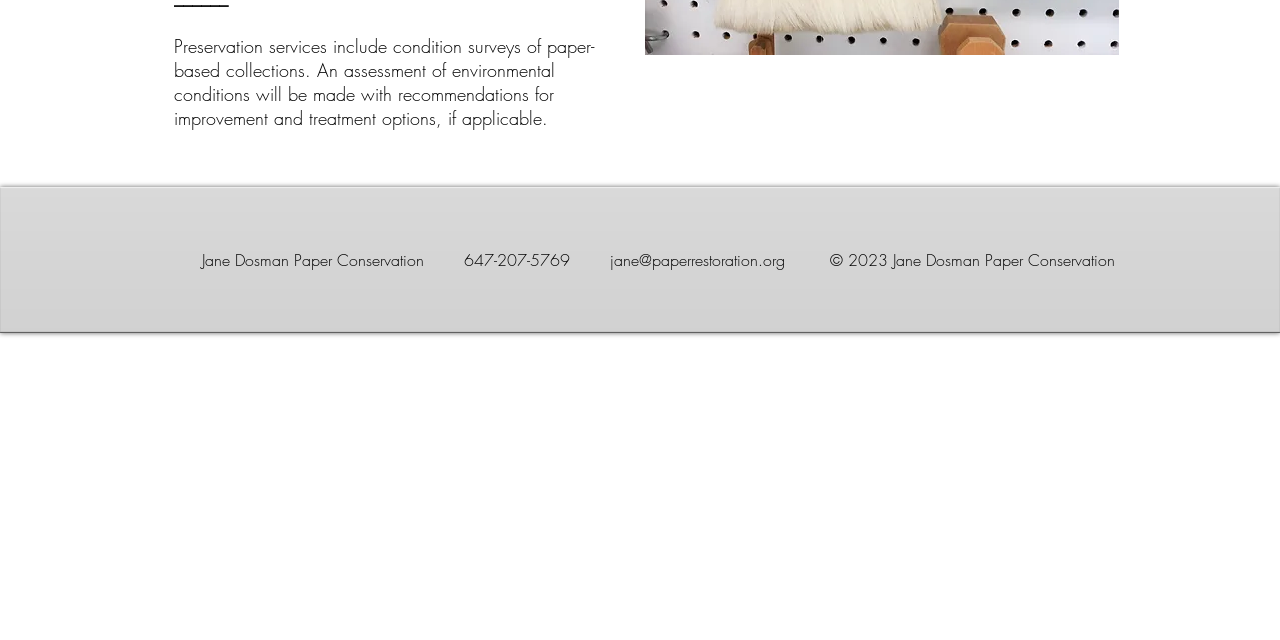Based on the description "jane@paperrestoration.org", find the bounding box of the specified UI element.

[0.477, 0.389, 0.613, 0.423]